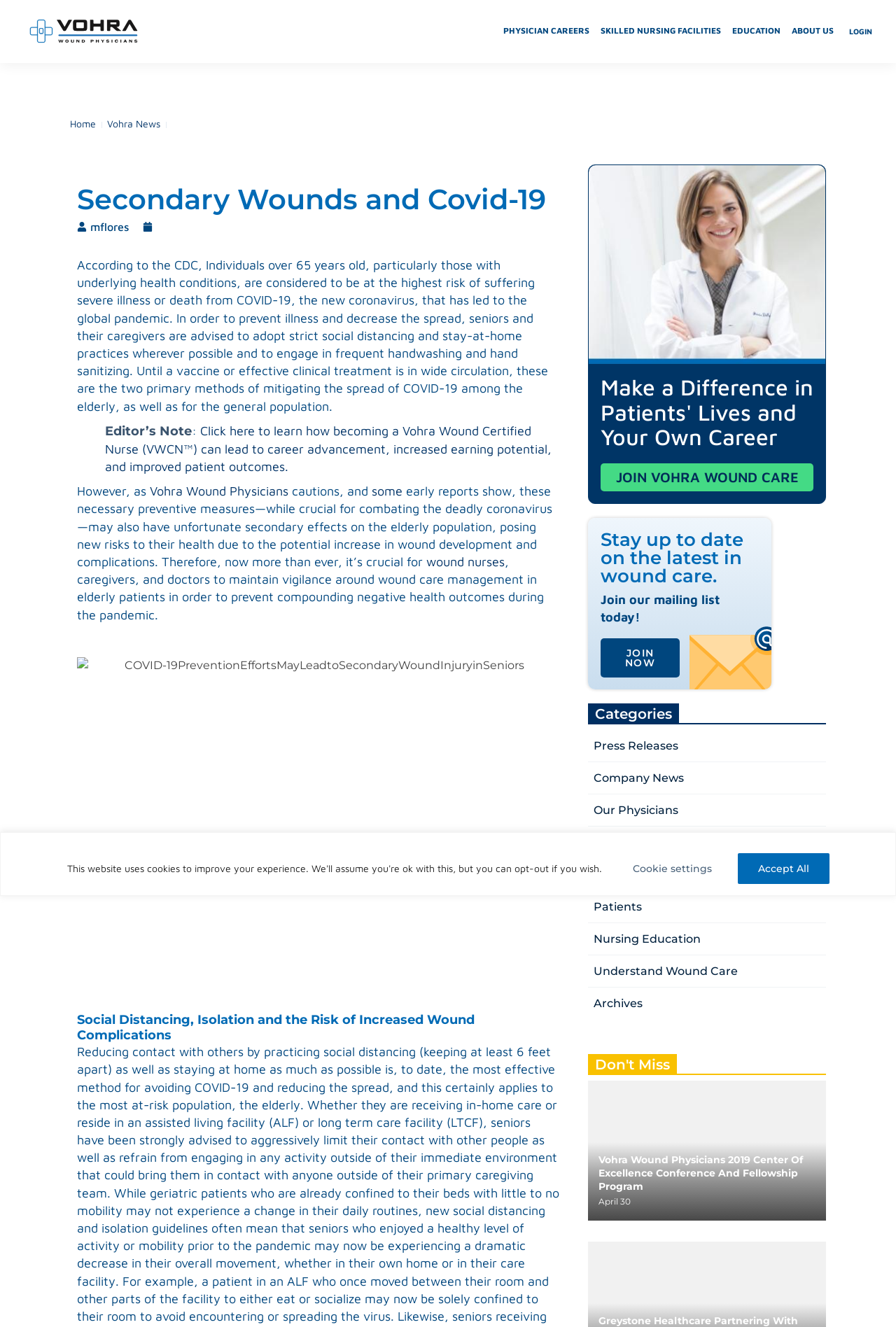Please specify the coordinates of the bounding box for the element that should be clicked to carry out this instruction: "Click the 'Vohra Wound Physicians' link". The coordinates must be four float numbers between 0 and 1, formatted as [left, top, right, bottom].

[0.167, 0.365, 0.322, 0.376]